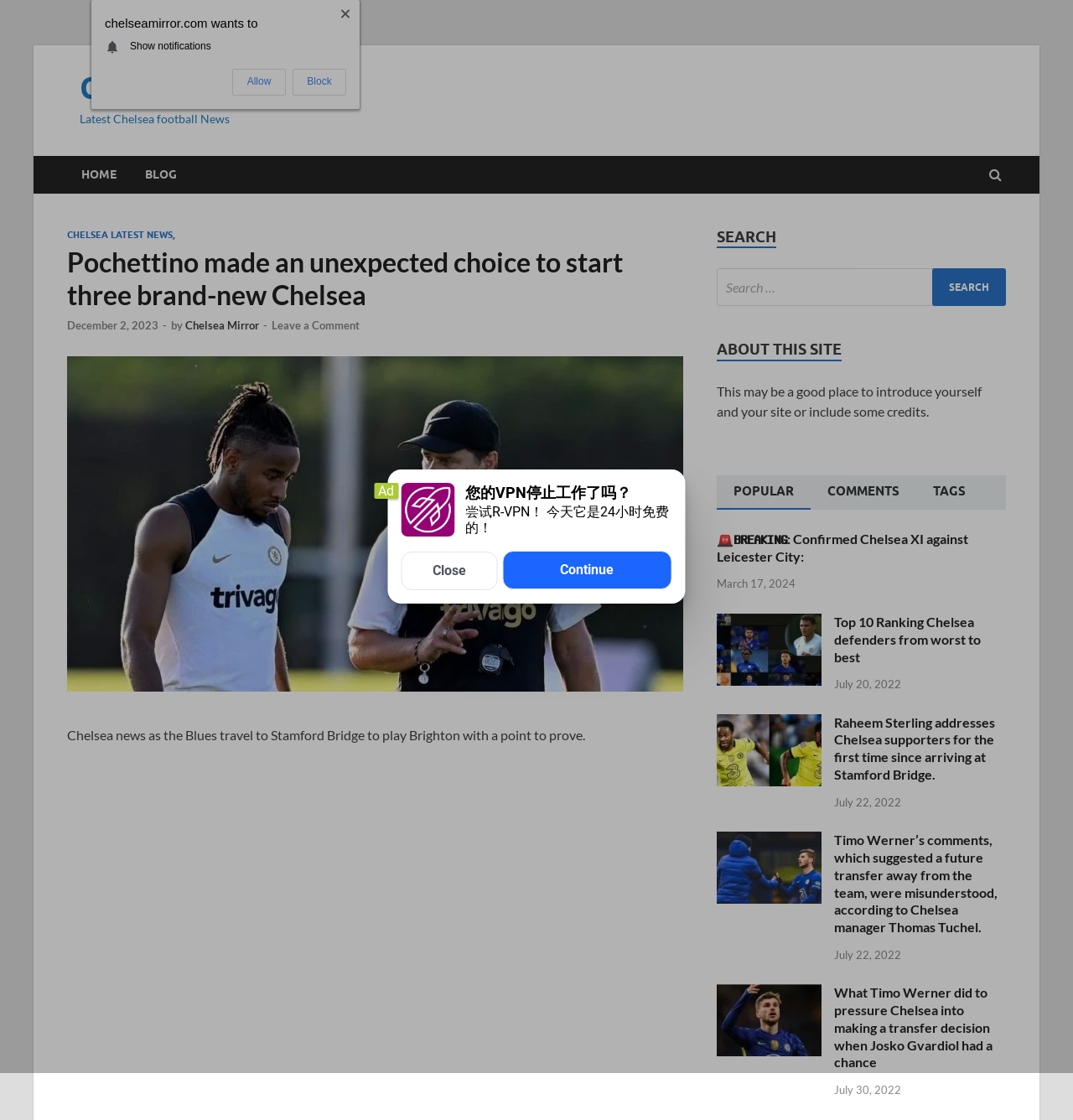Construct a thorough caption encompassing all aspects of the webpage.

This webpage appears to be a news website focused on Chelsea football news. At the top, there is a header section with links to "HOME" and "BLOG" on the left, and a search bar on the right. Below the header, there is a main article section with a heading that reads "Pochettino made an unexpected choice to start three brand-new Chelsea" and a subheading that summarizes the article's content. The article is dated December 2, 2023, and has a "Leave a Comment" link at the bottom.

To the right of the main article, there is a sidebar with several sections. The top section has a heading "SEARCH" and a search bar below it. The next section has a heading "ABOUT THIS SITE" and a brief description of the website. Below that, there is a tab list with three tabs: "POPULAR", "COMMENTS", and "TAGS". The "POPULAR" tab is currently selected and displays a list of popular articles, each with a heading, a link, and a date.

The popular articles section takes up most of the webpage and displays five articles with headings, links, and dates. The articles are arranged in a vertical list, with the most recent article at the top. Each article has a heading that summarizes its content, and a link to read more. The dates of the articles range from March 17, 2024, to July 30, 2022.

There are also two iframes on the webpage, one at the top and one at the bottom, but their contents are not described in the accessibility tree.